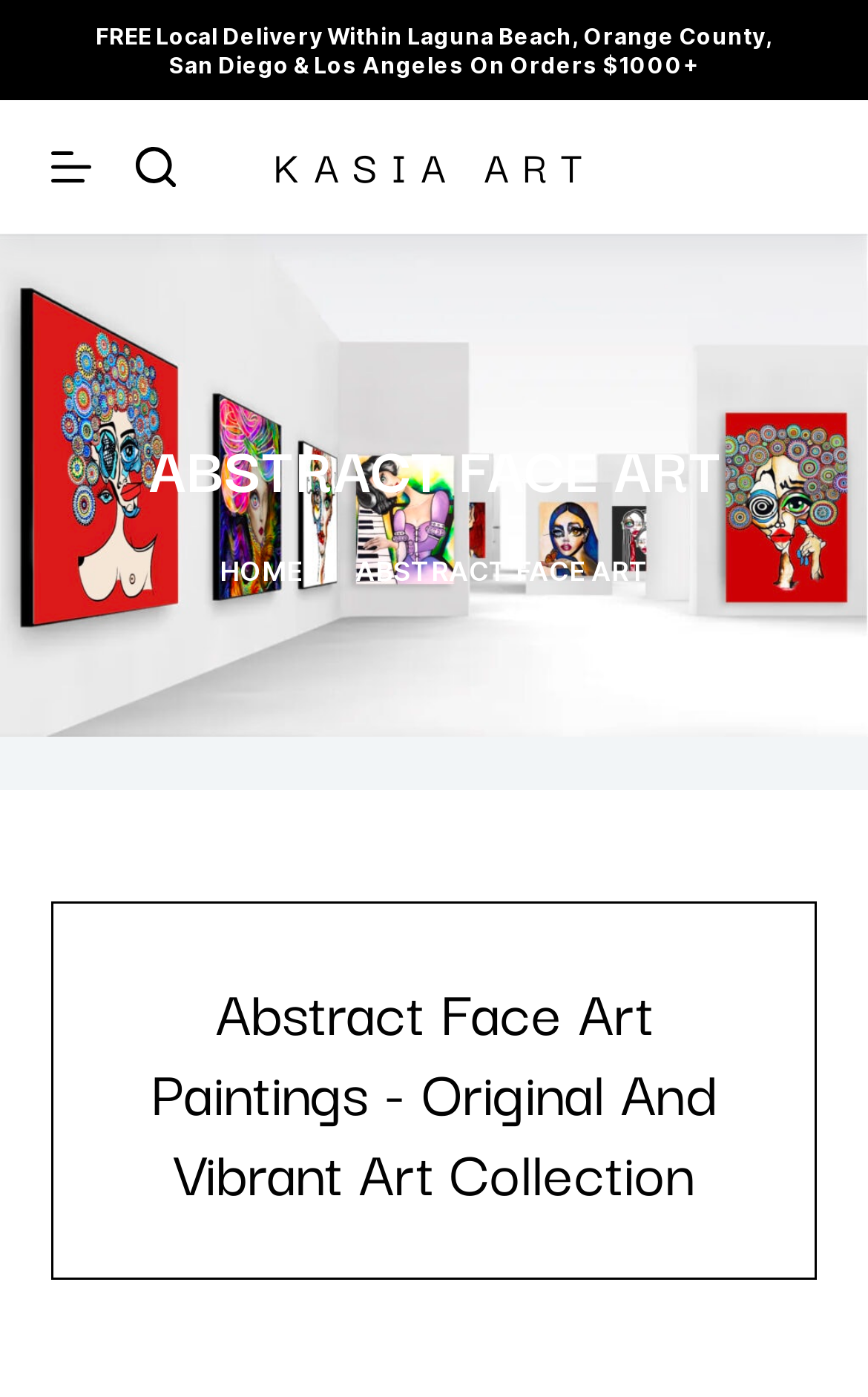Construct a comprehensive description capturing every detail on the webpage.

This webpage is an online art gallery showcasing abstract face art paintings. At the top left corner, there is a "Skip to content" link. Below it, a notification informs visitors that the website uses cookies to ensure the best experience. 

On the top right side, there are two buttons, "Menu" and "Search", placed side by side. Next to them, a promotional message is displayed, stating that there is free local delivery within certain areas on orders over $1000. 

The main content of the webpage is divided into two sections. On the left side, there is a large image of an abstract face art painting, taking up most of the vertical space. On the right side, there is a header section with the title "ABSTRACT FACE ART" in large font. Below the title, there is a link to the "HOME" page. 

Further down, there is a heading that describes the content of the webpage: "Abstract Face Art Paintings - Original And Vibrant Art Collection". The webpage is titled "Abstract Face Art Paintings | Shop Best Art Trends In 2023" and has a prominent link to "KASIA ART" at the top center.